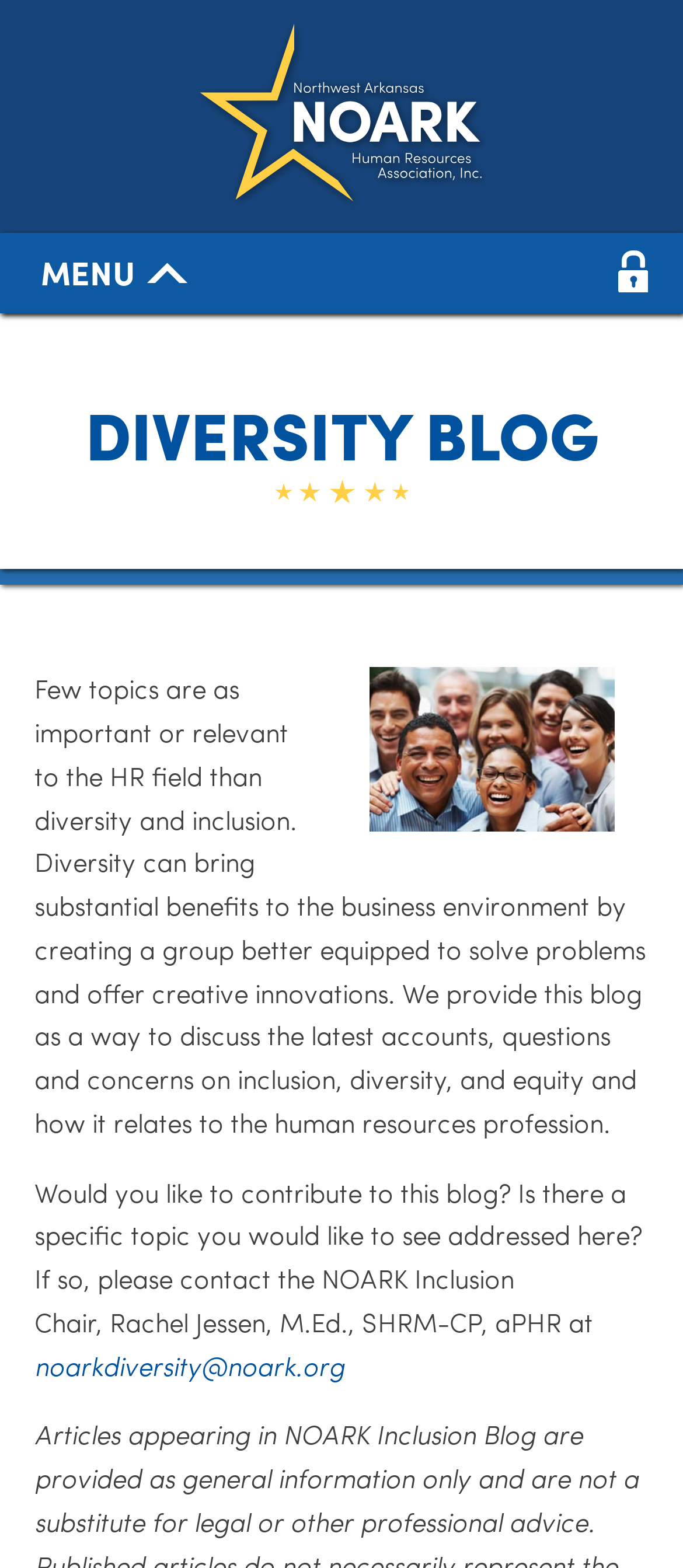Respond to the question below with a concise word or phrase:
Who can be contacted to contribute to this blog?

Rachel Jessen